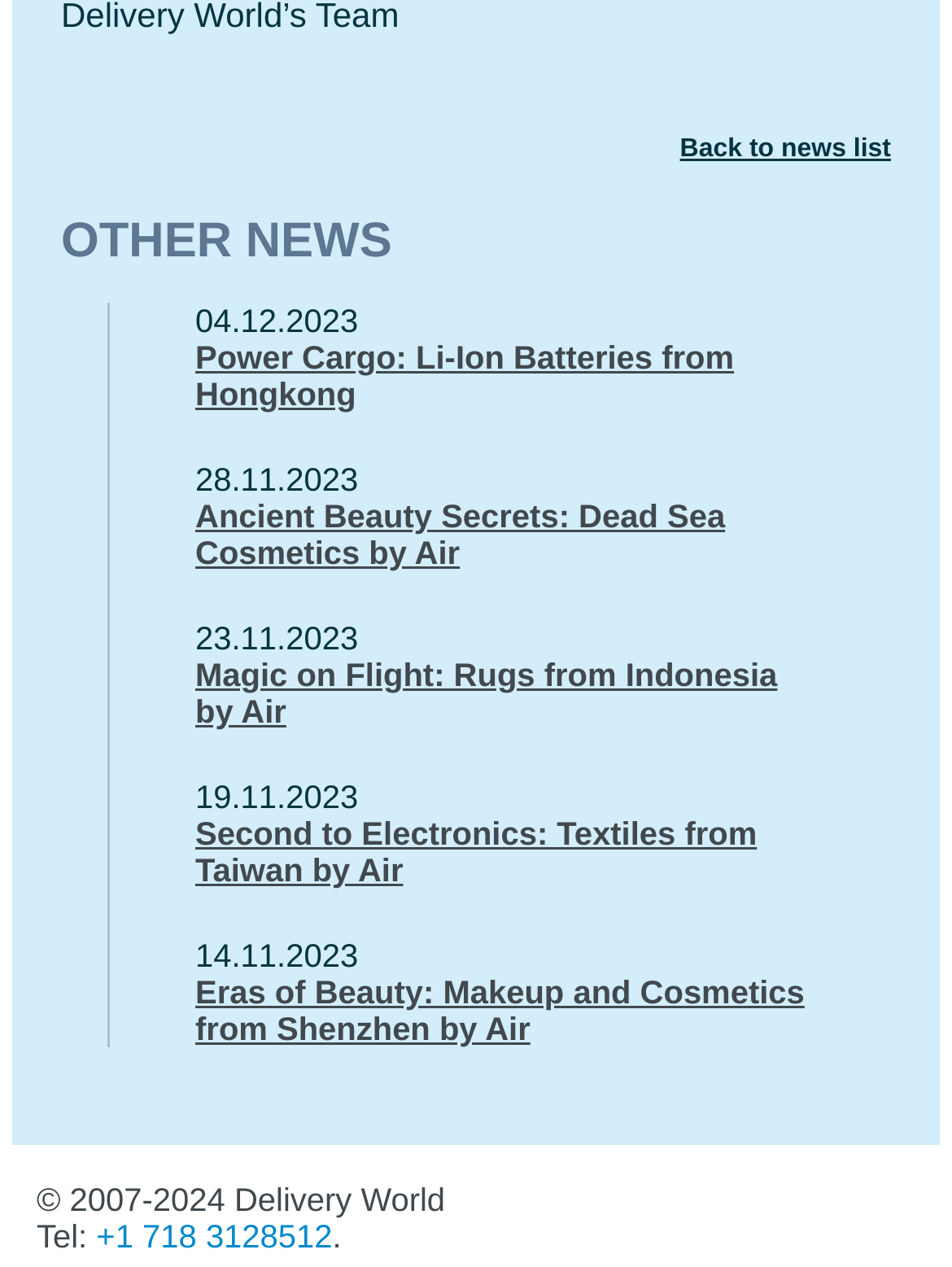Examine the screenshot and answer the question in as much detail as possible: What is the copyright year range of the website?

I found the copyright year range by looking at the StaticText element at the bottom of the page, which is '© 2007-2024 Delivery World'.